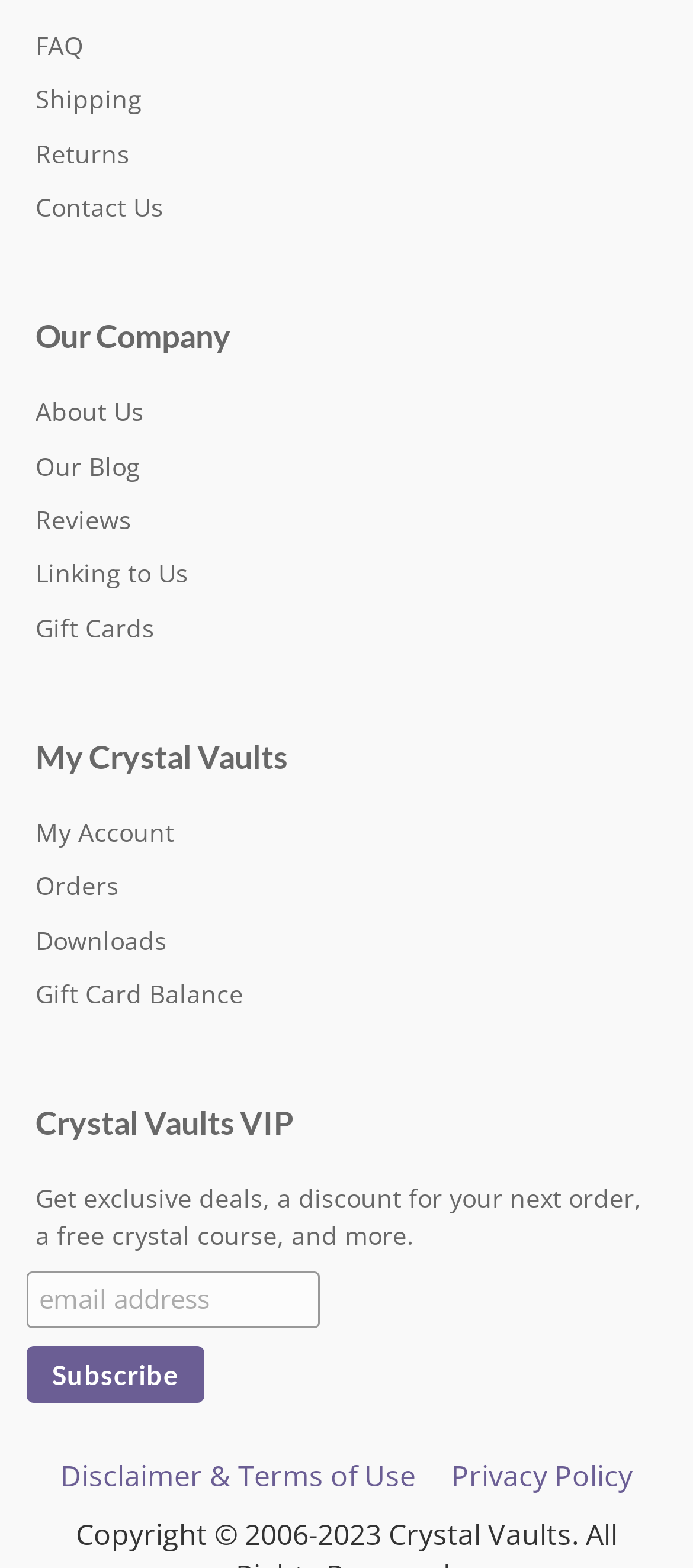What is the purpose of the textbox at the bottom?
Look at the screenshot and respond with a single word or phrase.

To enter email address